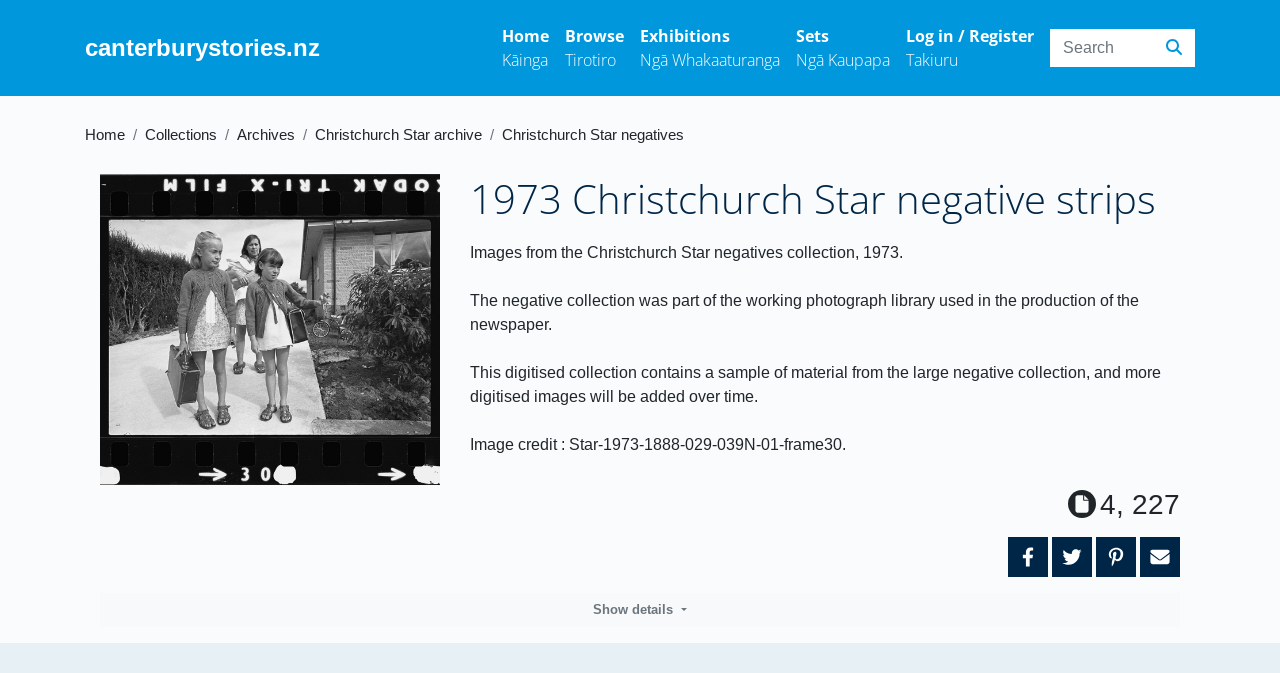Please answer the following question as detailed as possible based on the image: 
What can be done with the image?

The answer can be found in the article section where it displays links to share the image by Facebook, Twitter, Pinterest, or Email.